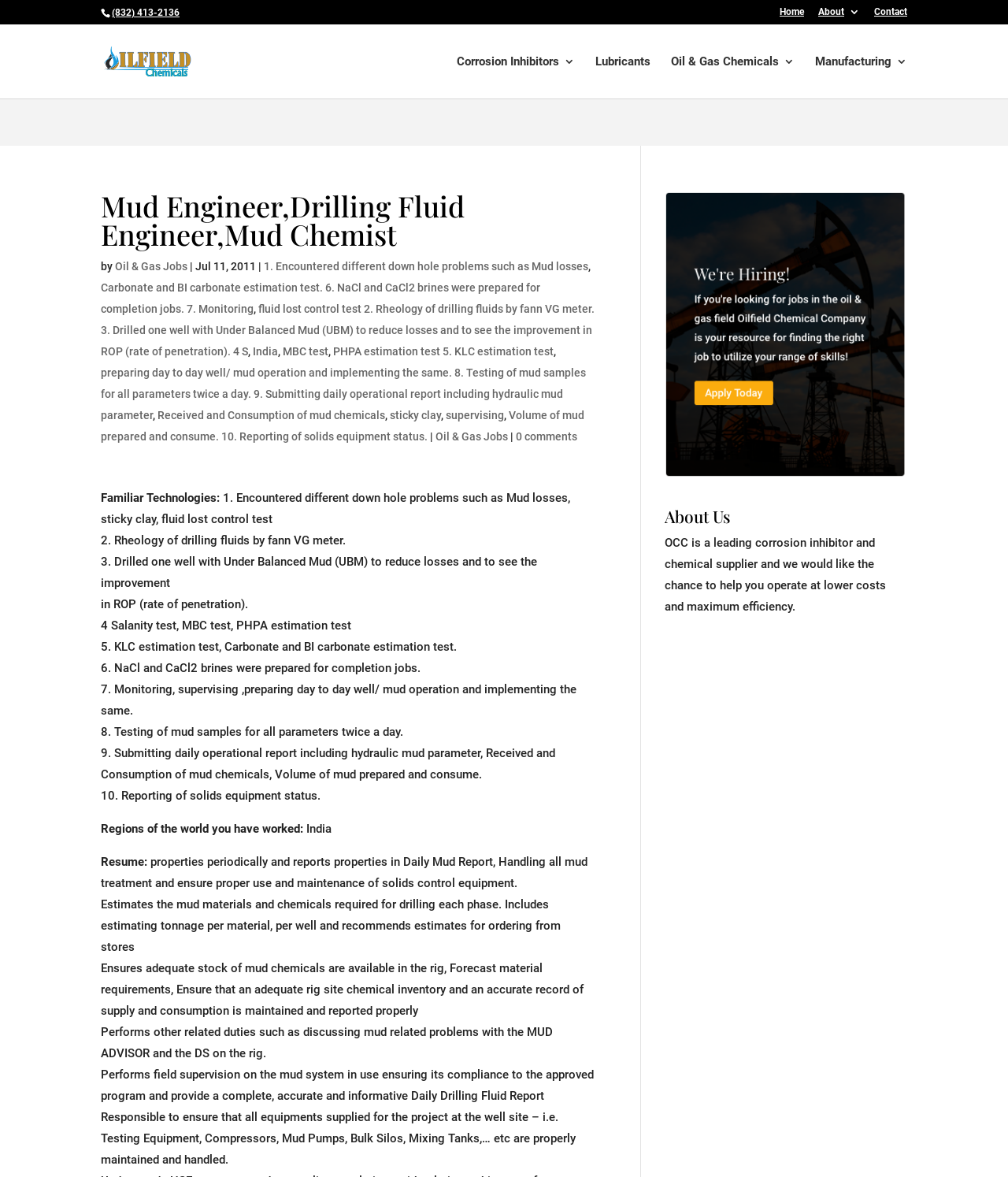What is the profession of the person?
Can you offer a detailed and complete answer to this question?

The profession of the person can be determined by looking at the heading 'Mud Engineer, Drilling Fluid Engineer, Mud Chemist' at the top of the webpage, which suggests that the person is a Mud Engineer.